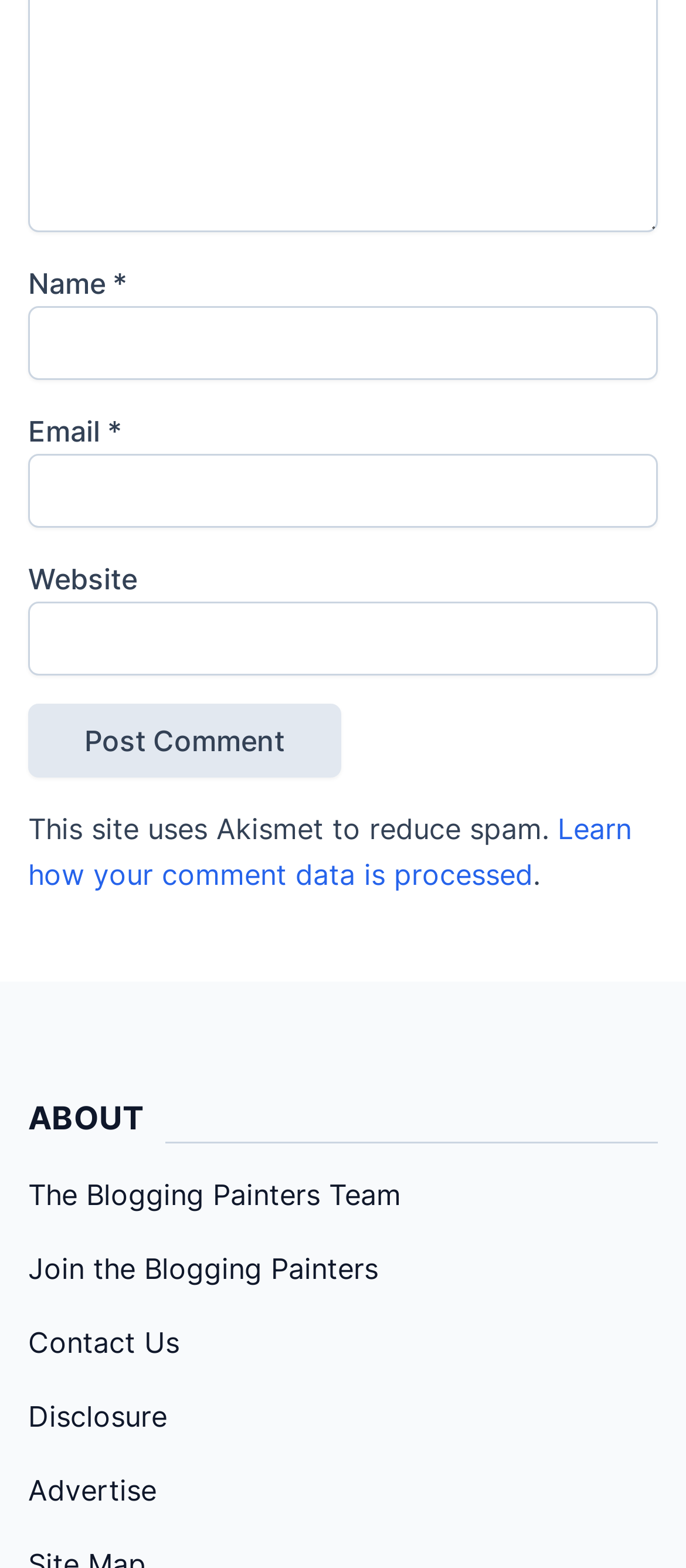Answer the following in one word or a short phrase: 
How many fields are required to post a comment?

Two